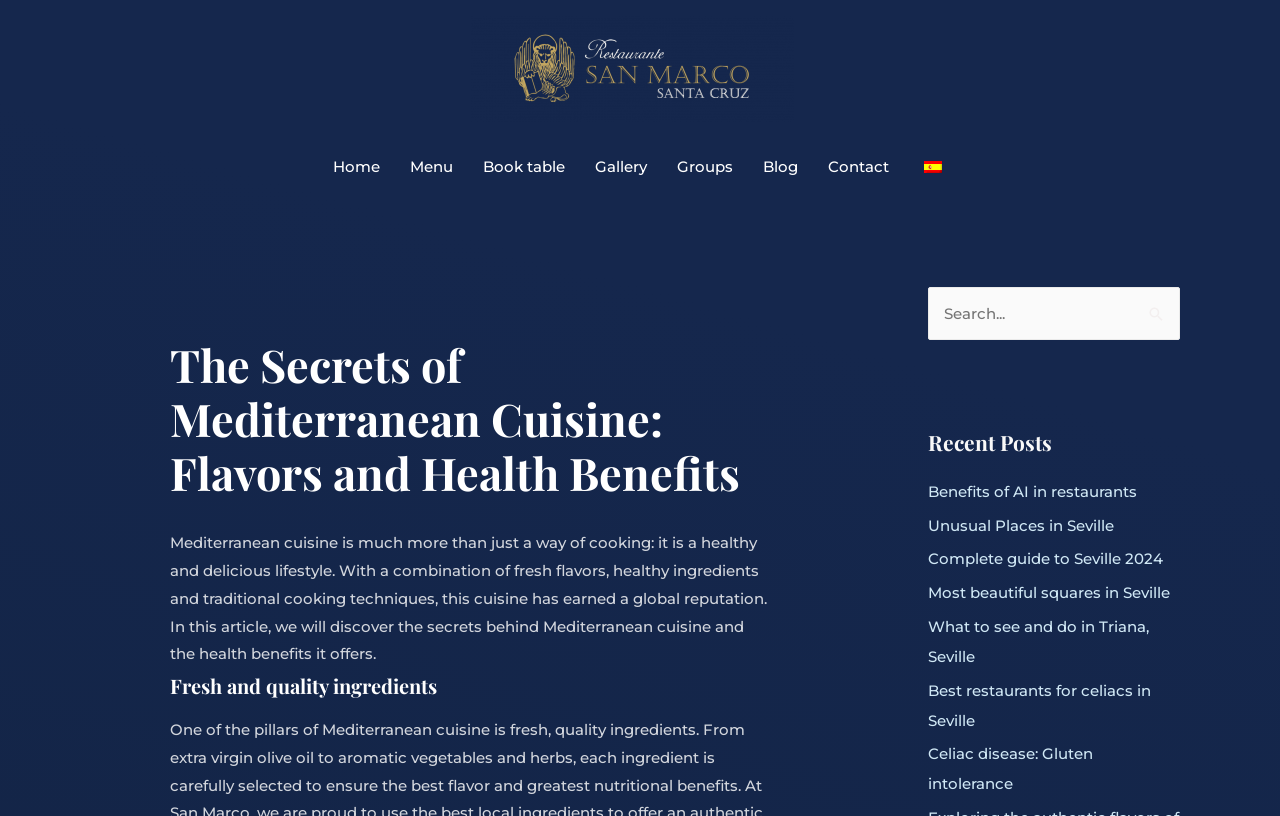What is the name of the restaurant?
Give a one-word or short phrase answer based on the image.

San Marco Santa Cruz Restaurant